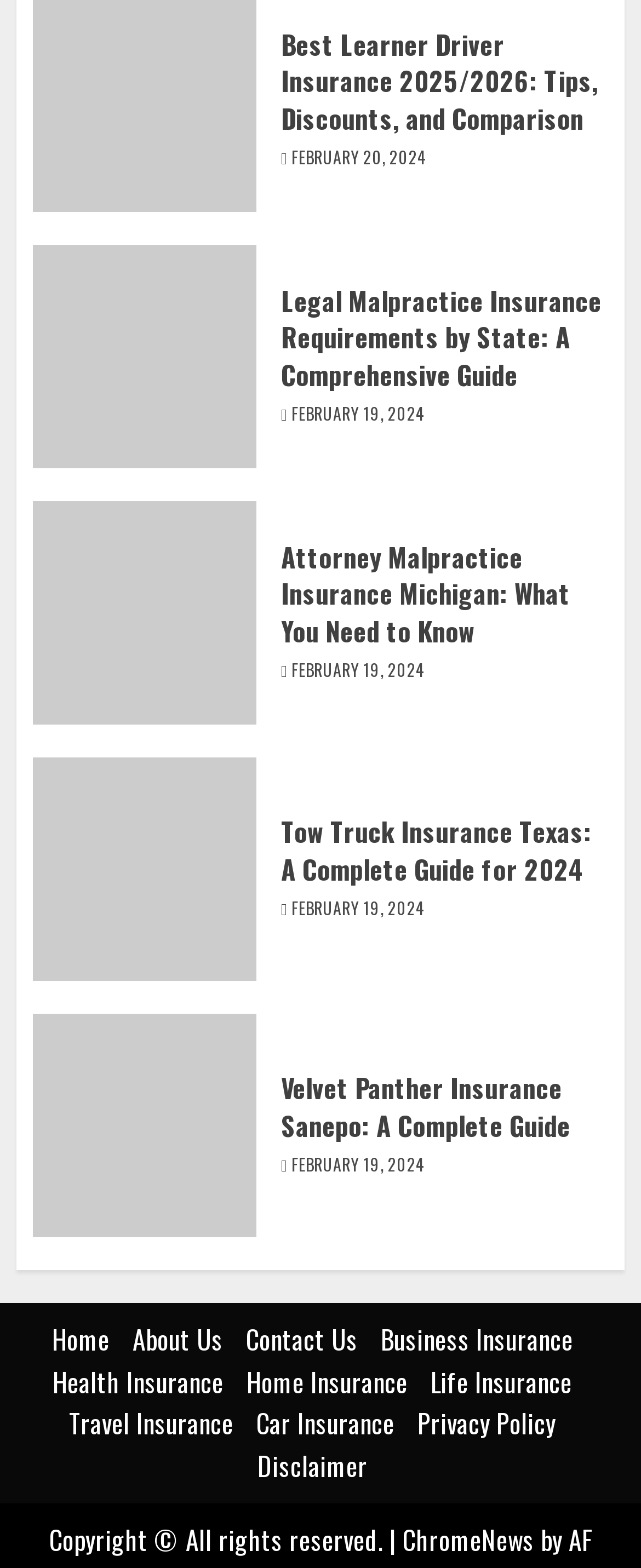What is the copyright information at the bottom of the webpage?
Can you offer a detailed and complete answer to this question?

The webpage has a copyright notice at the bottom that reads 'Copyright © All rights reserved.', which suggests that the content on the webpage is protected by copyright and all rights are reserved.